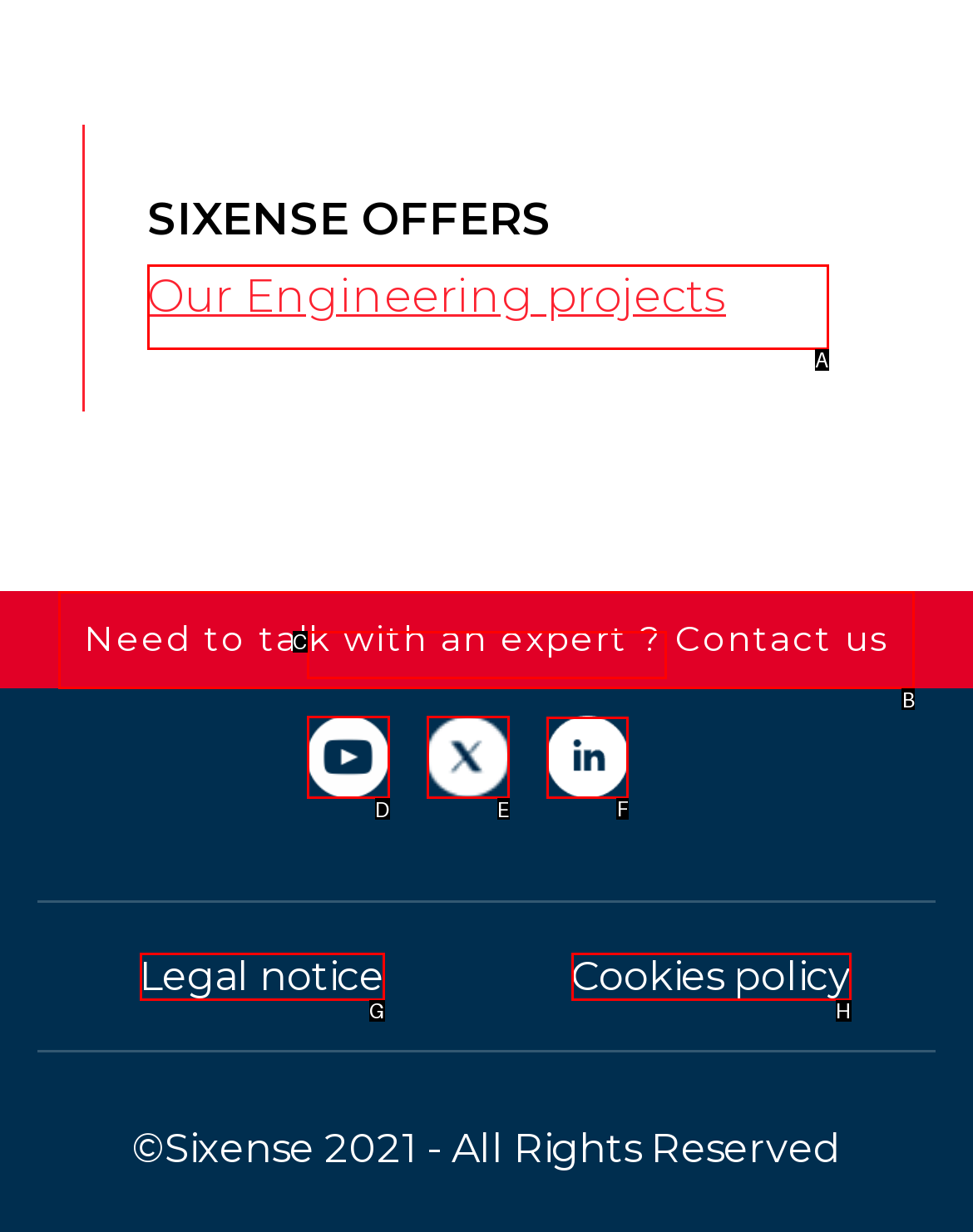Select the letter of the UI element that matches this task: Follow on LinkedIn
Provide the answer as the letter of the correct choice.

F